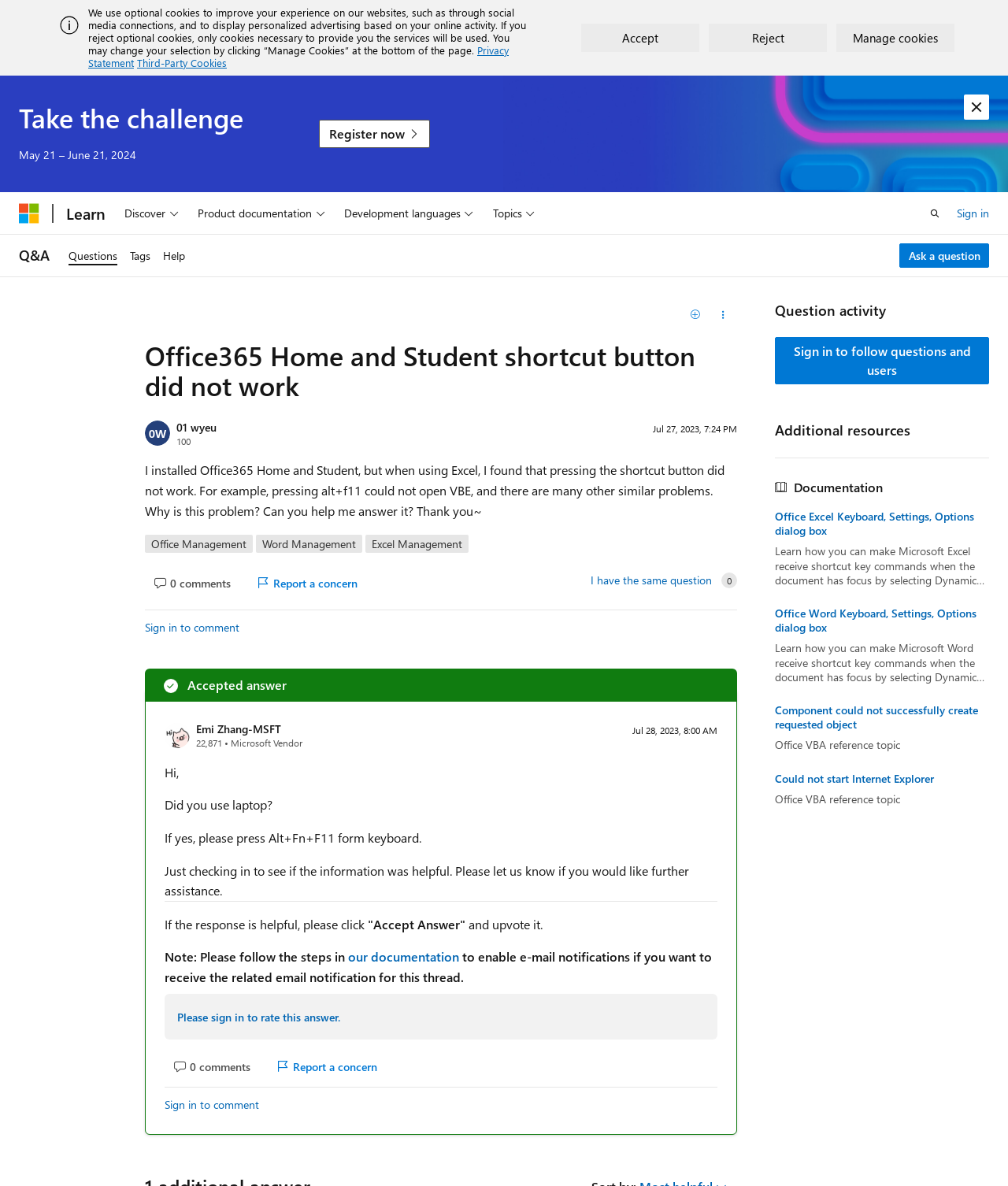Please analyze the image and give a detailed answer to the question:
How many comments are there on the accepted answer?

There are no comments on the accepted answer provided by Emi Zhang-MSFT, indicating that no one has responded or asked further questions about the answer.